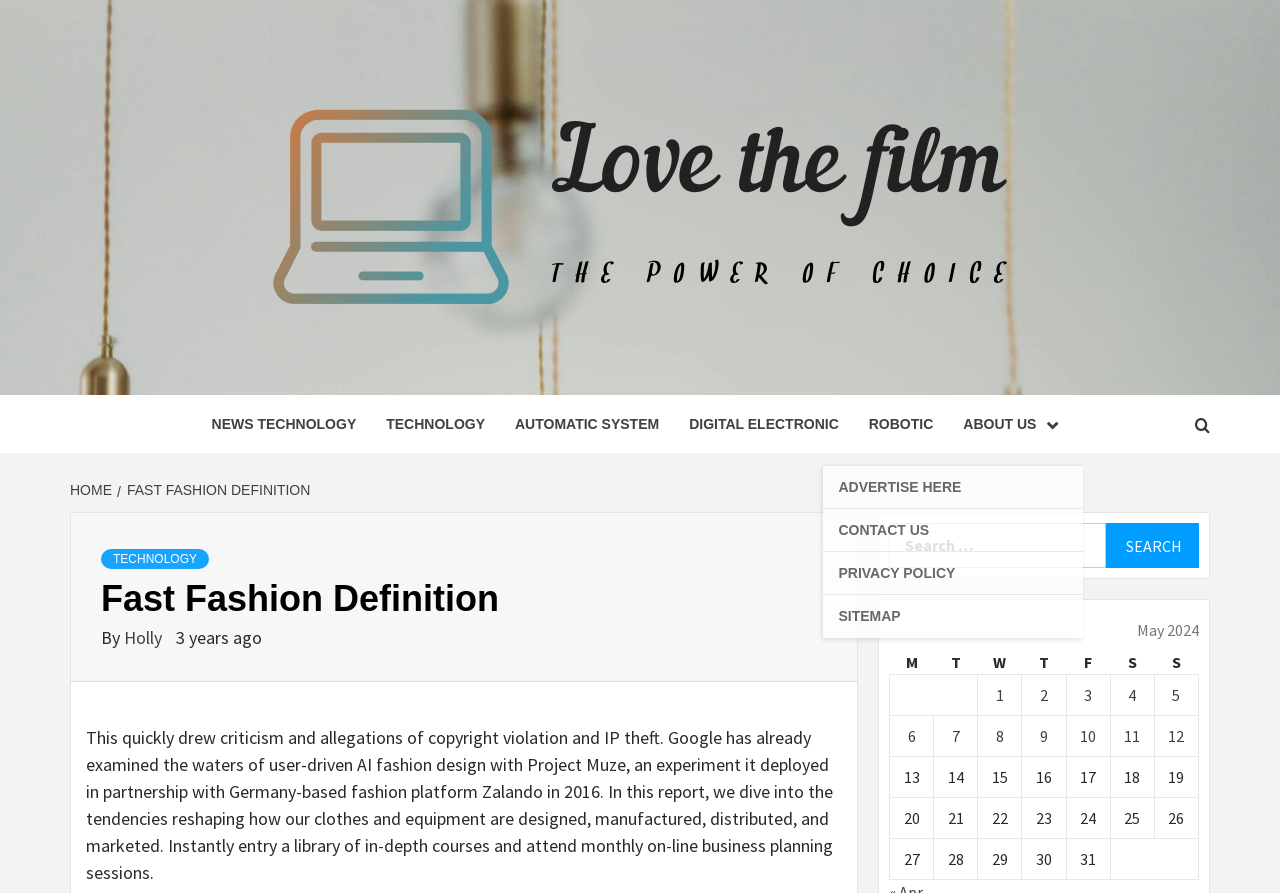What is the author of the article? Based on the image, give a response in one word or a short phrase.

Holly